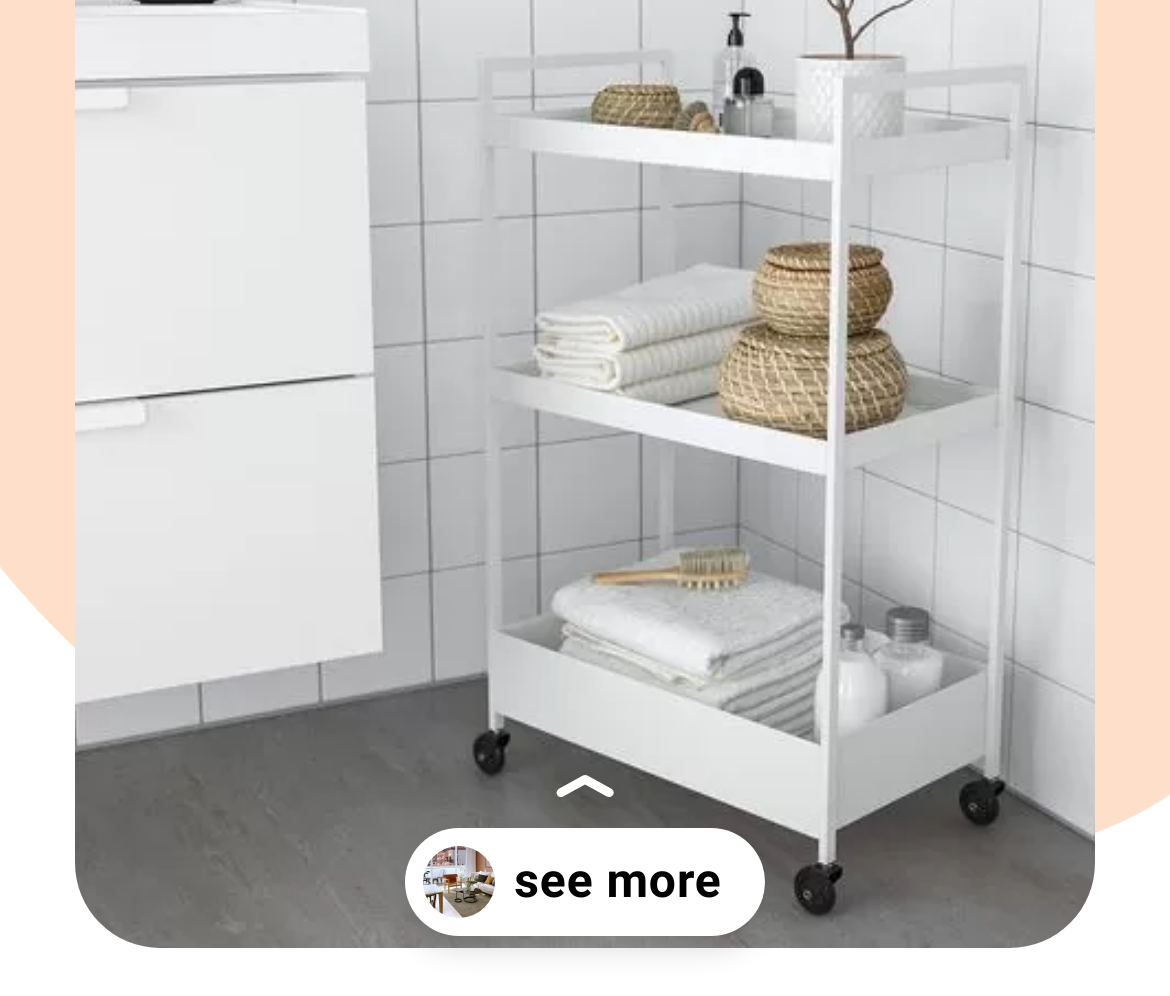Based on the element description, predict the bounding box coordinates (top-left x, top-left y, bottom-right x, bottom-right y) for the UI element in the screenshot: see more

[0.0, 0.777, 1.0, 1.0]